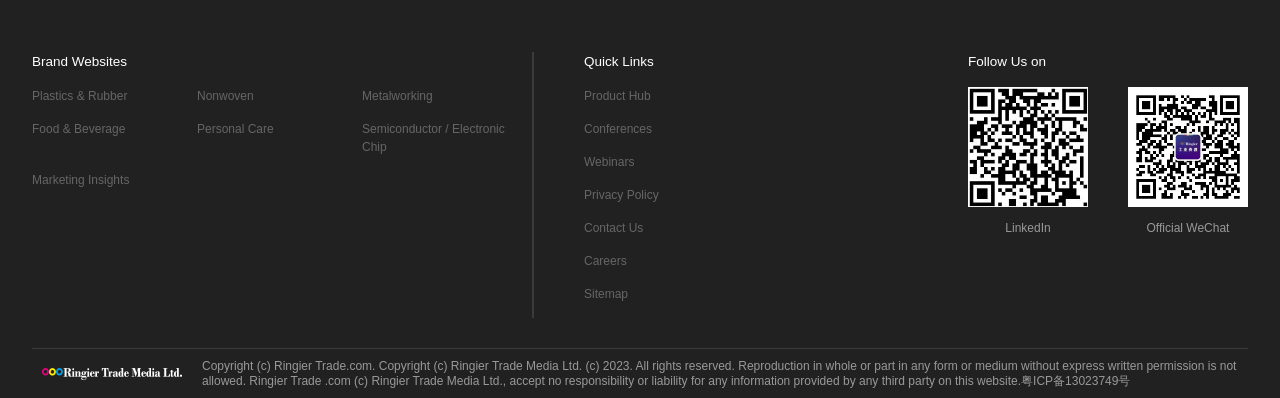Based on the visual content of the image, answer the question thoroughly: What is the copyright year?

The copyright year is 2023, which can be found in the bottom-left section of the webpage, in the copyright notice.